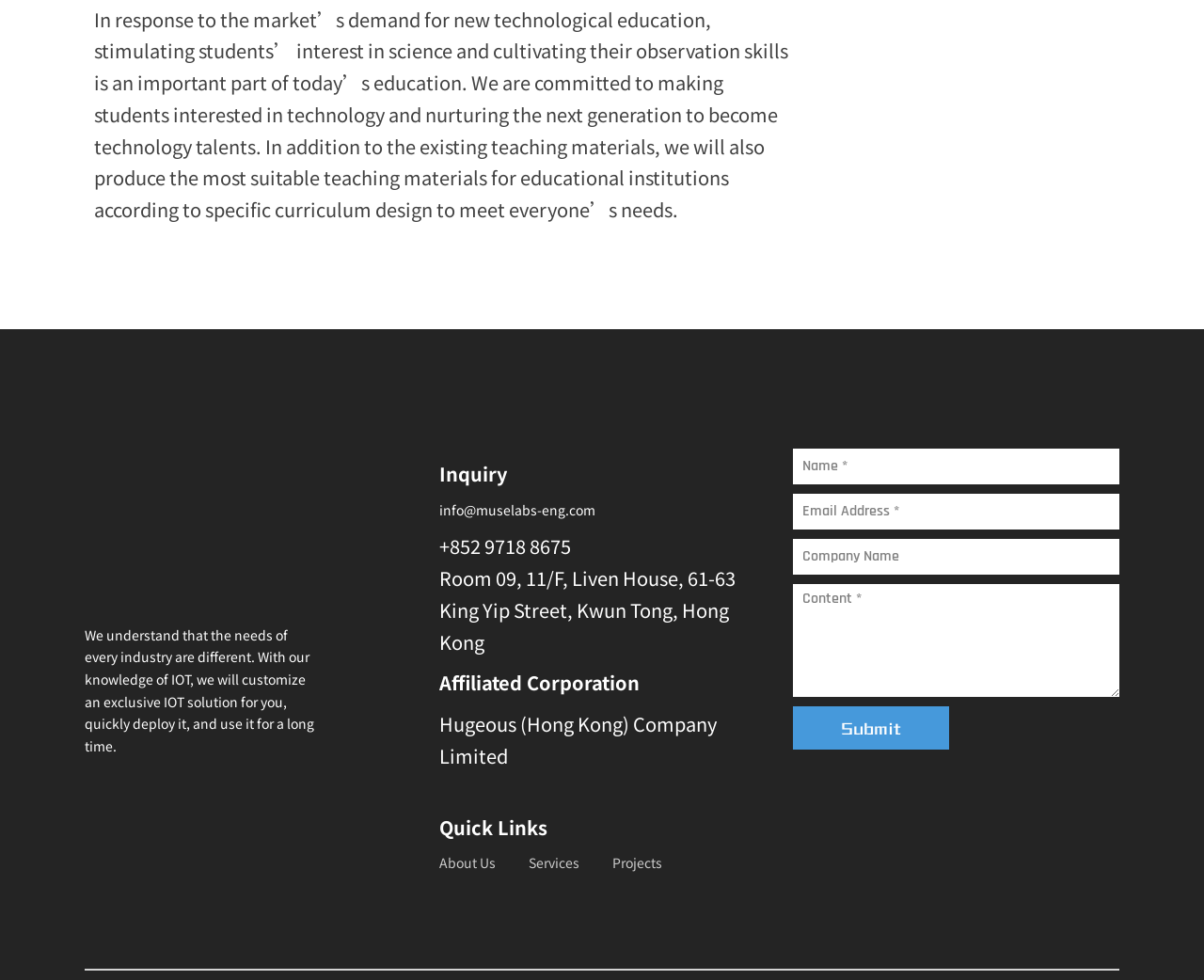Identify the bounding box coordinates for the region to click in order to carry out this instruction: "Click the Submit button". Provide the coordinates using four float numbers between 0 and 1, formatted as [left, top, right, bottom].

[0.659, 0.721, 0.789, 0.765]